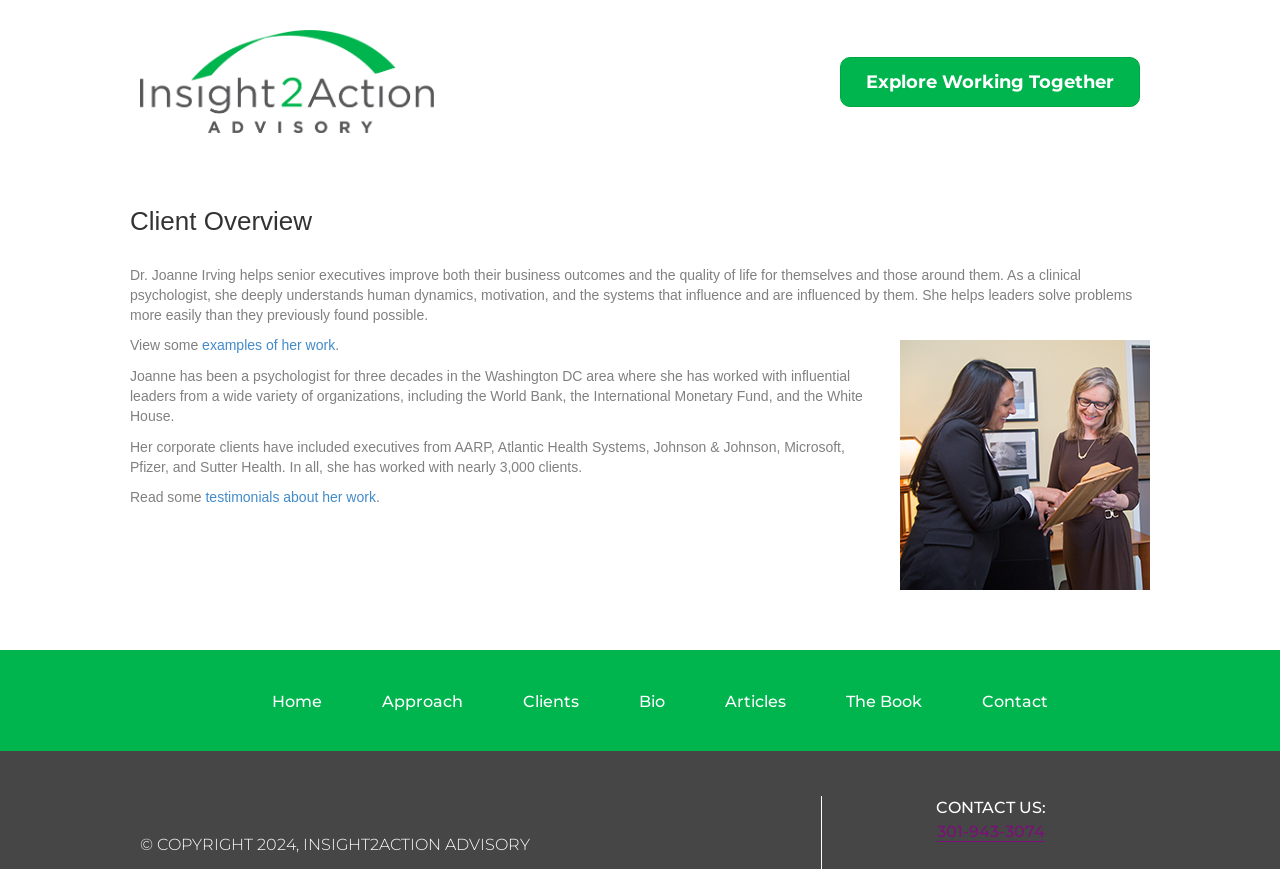Identify the bounding box for the UI element that is described as follows: "examples of her work".

[0.158, 0.388, 0.262, 0.407]